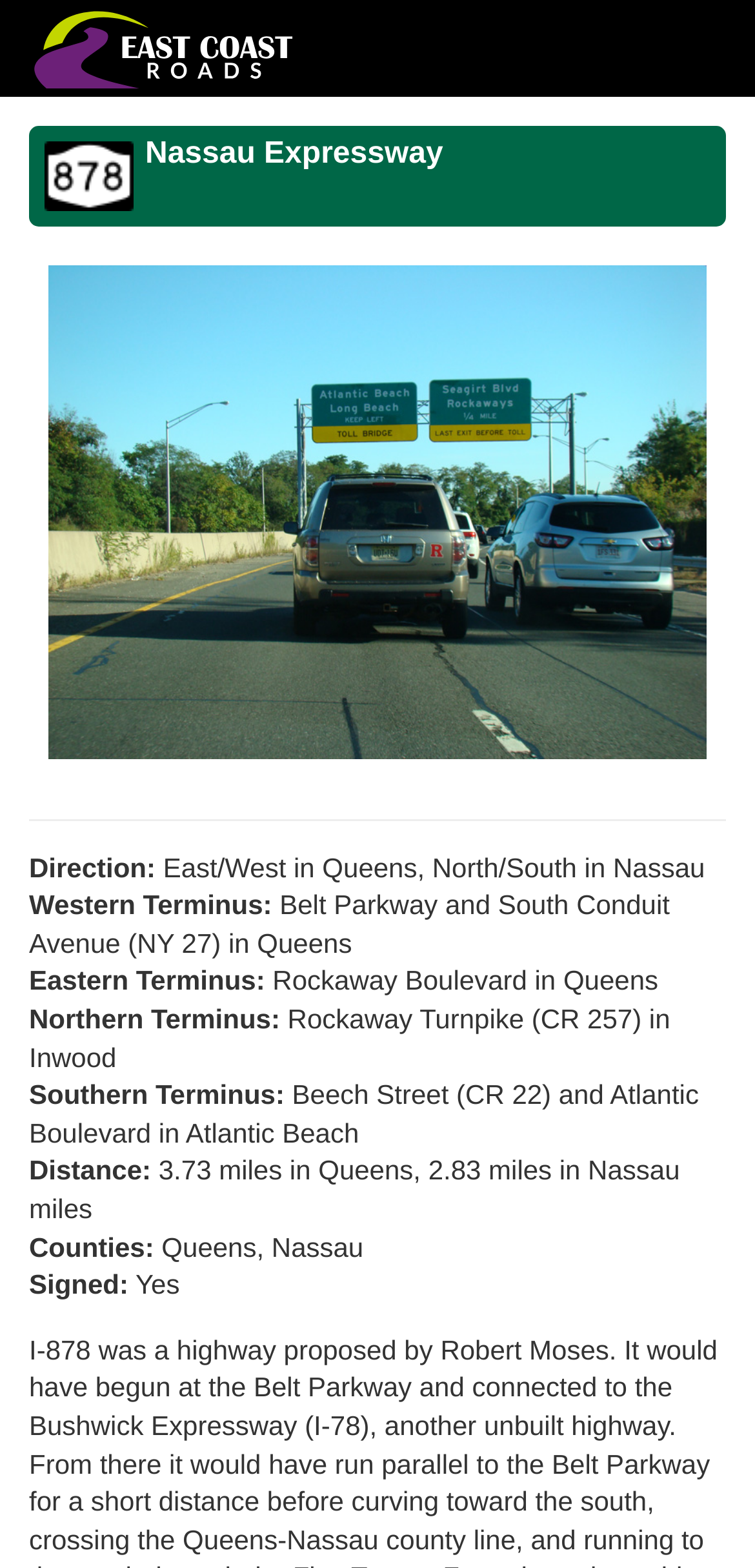What is the direction of NY 878 in Queens?
Using the image as a reference, answer the question in detail.

I found the answer by looking at the description list on the webpage, where it says 'Direction: East/West in Queens, North/South in Nassau'.